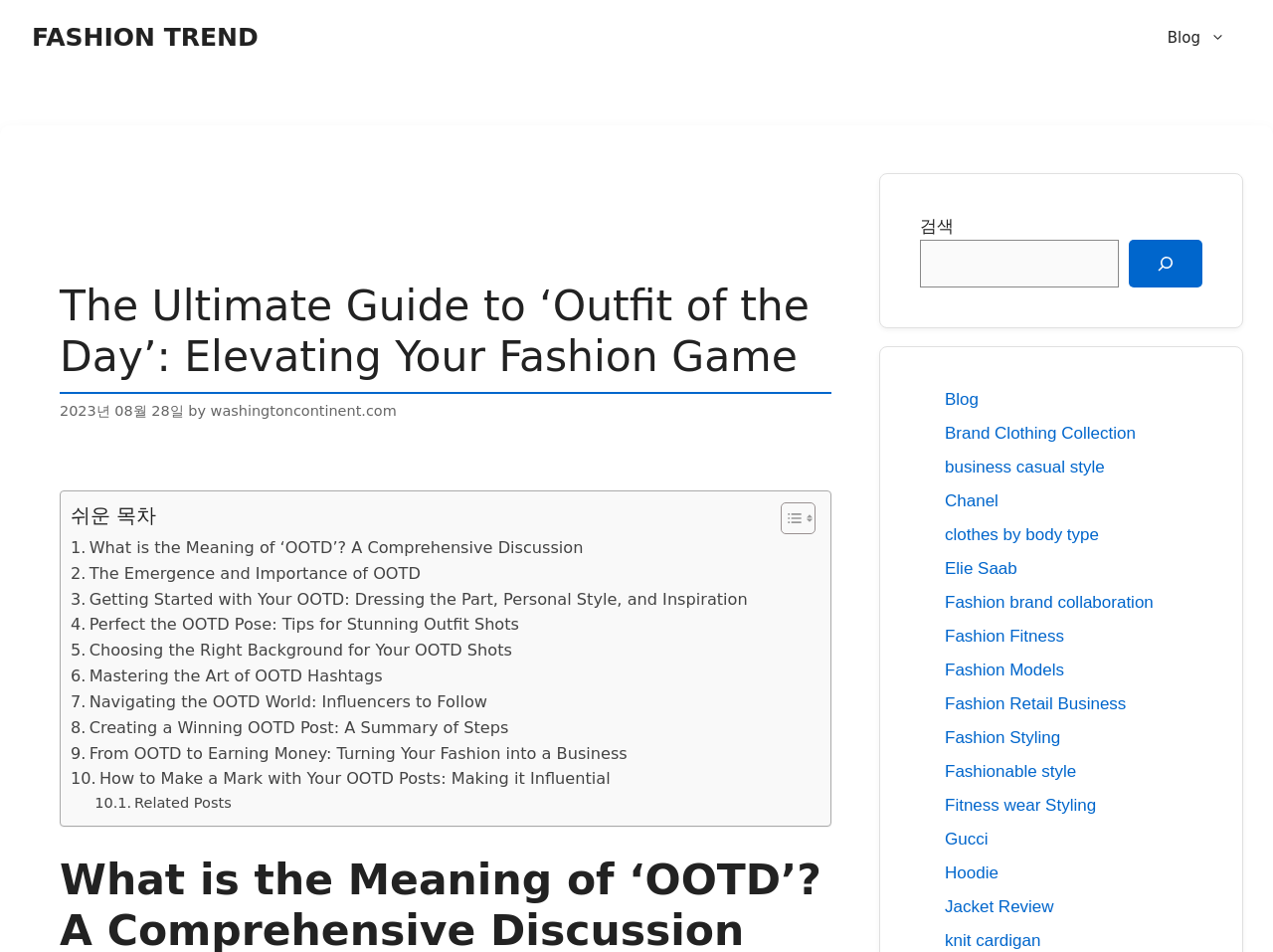Identify the coordinates of the bounding box for the element described below: "Fitness wear Styling". Return the coordinates as four float numbers between 0 and 1: [left, top, right, bottom].

[0.742, 0.835, 0.861, 0.855]